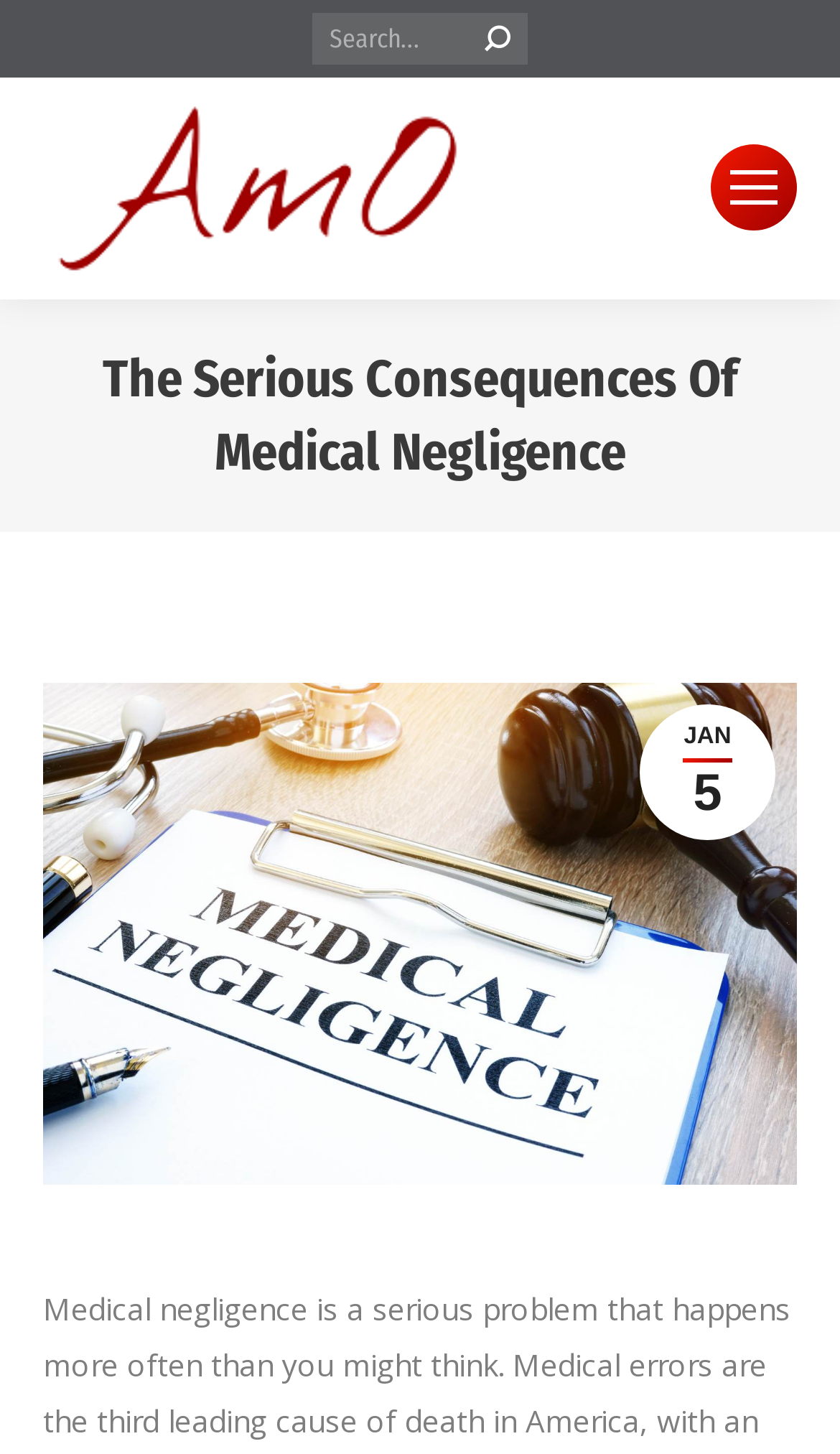What is the image below the 'You are here:' text?
Based on the visual content, answer with a single word or a brief phrase.

Medical Negligence